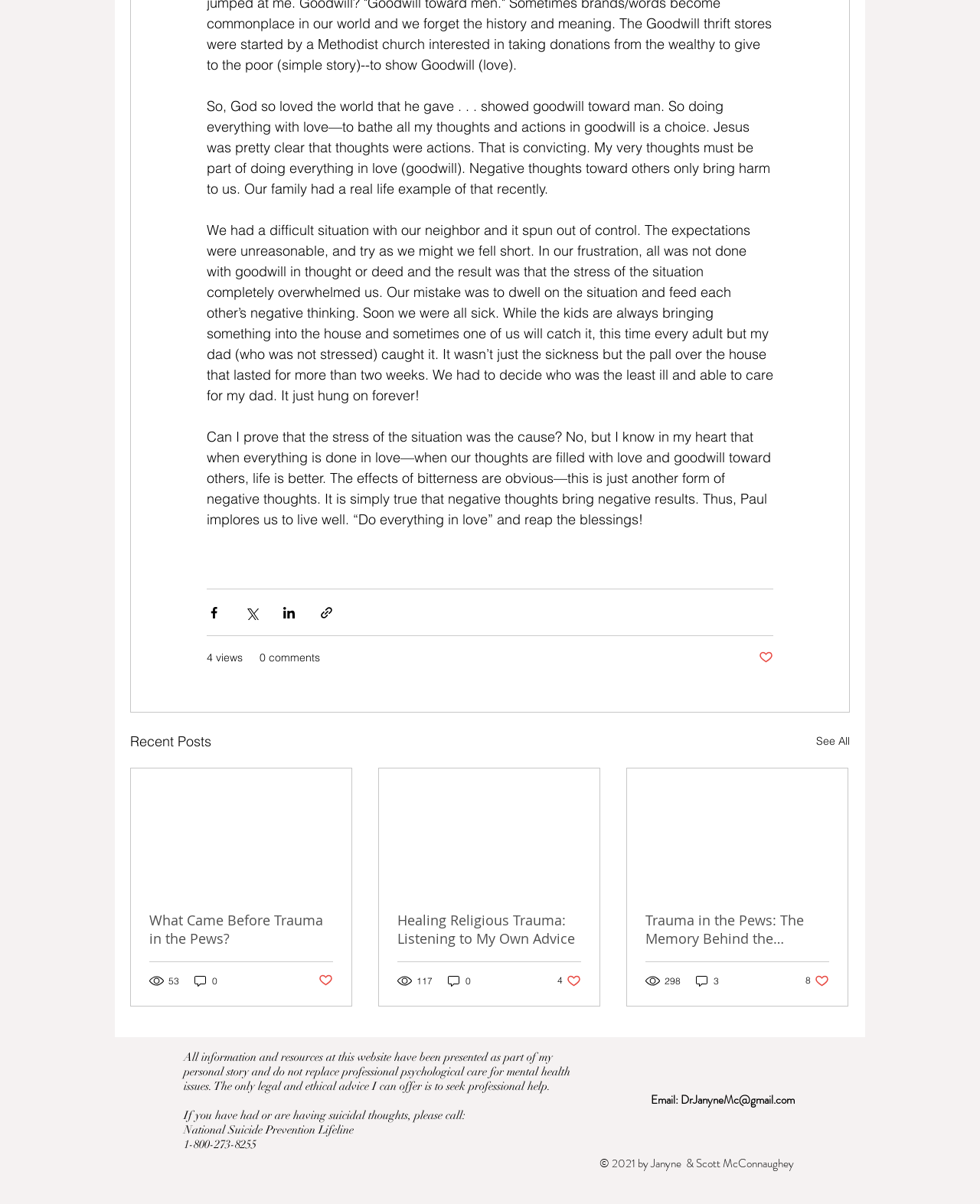Identify the bounding box coordinates of the clickable region to carry out the given instruction: "See all recent posts".

[0.833, 0.606, 0.867, 0.625]